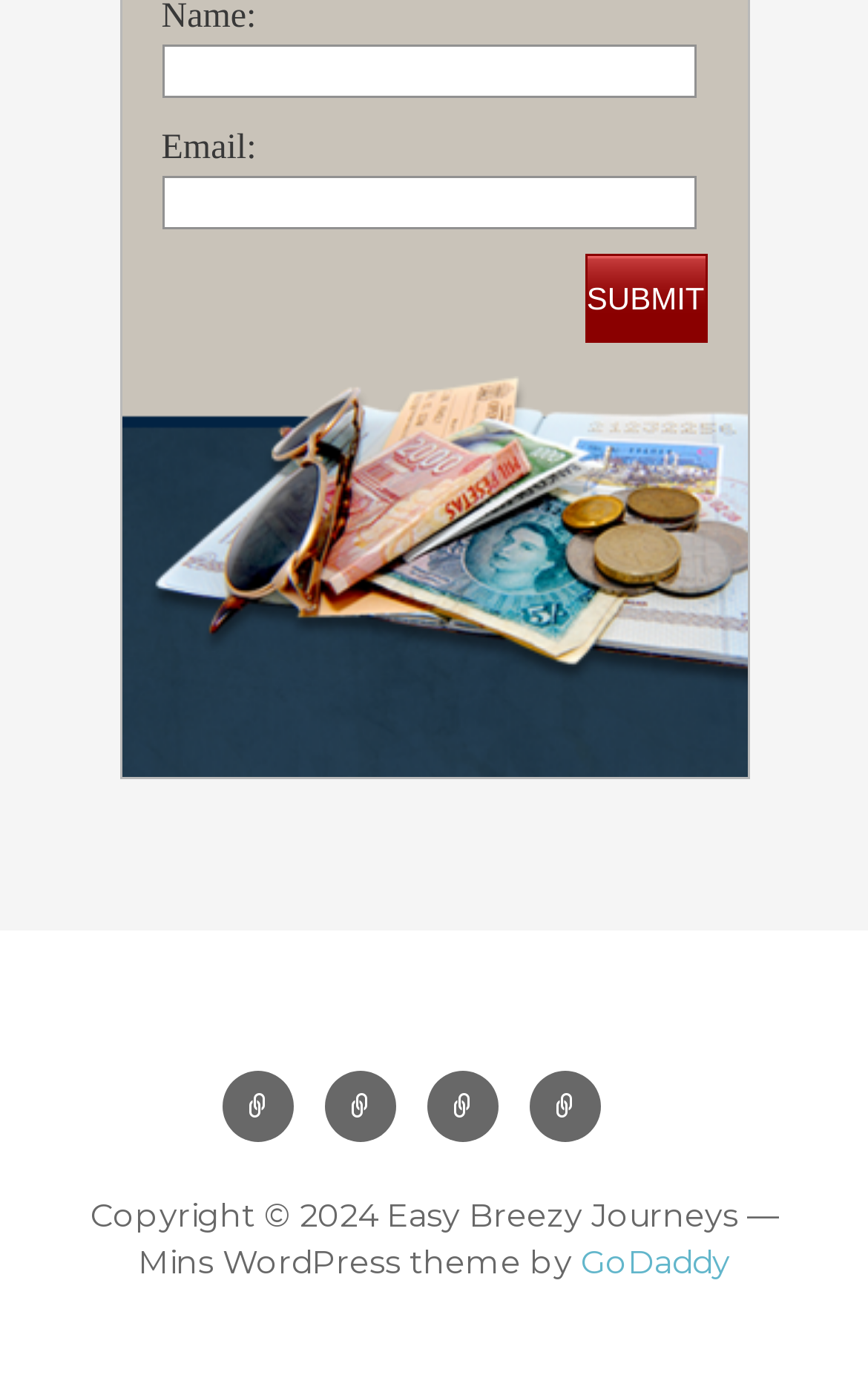What is the theme of the website?
Please respond to the question thoroughly and include all relevant details.

The website appears to be related to travel, as there are links to 'Plan My Trip' and 'Wellness in Travel', suggesting that the website provides travel-related services or resources.